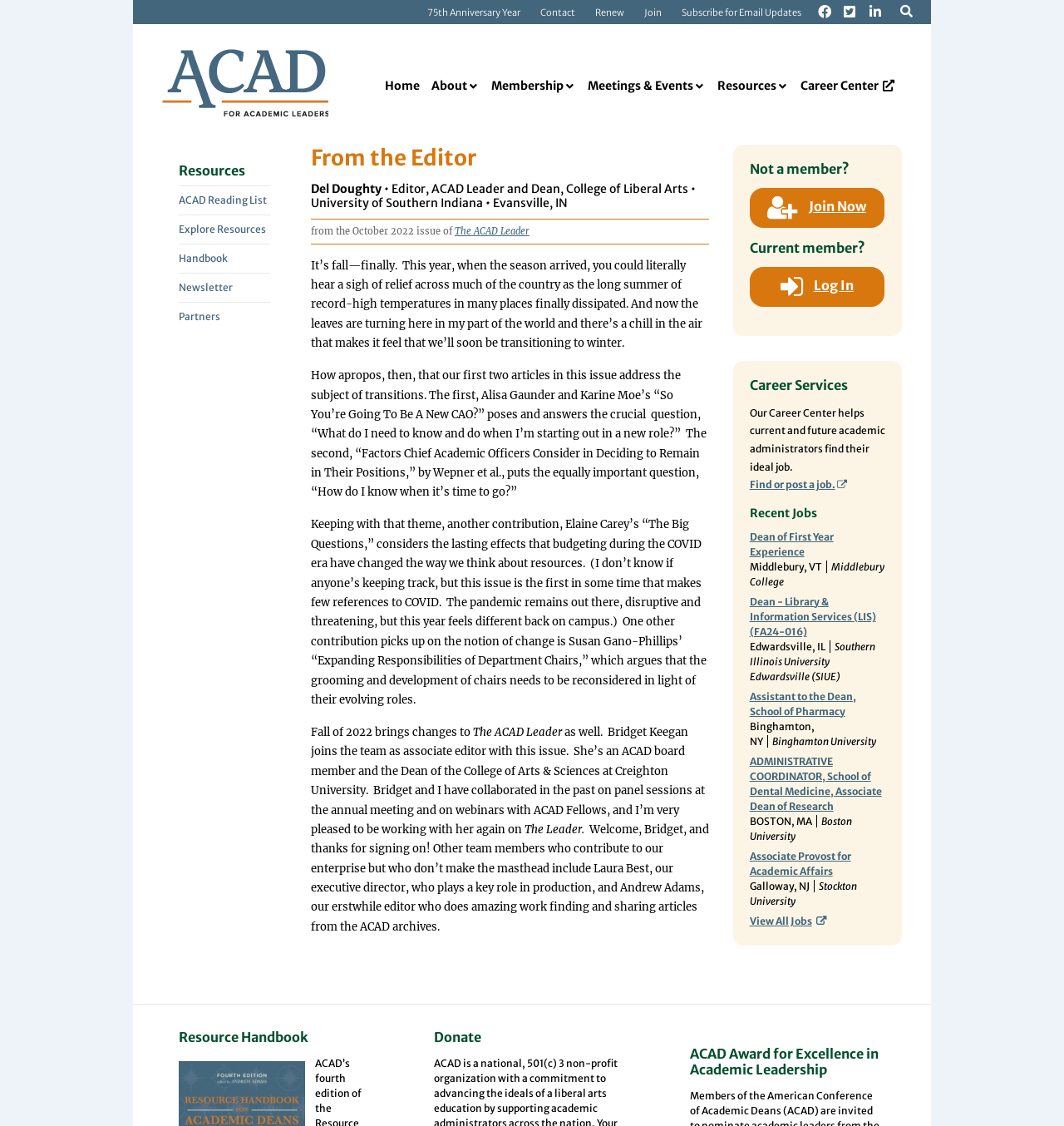Provide the bounding box coordinates for the UI element that is described as: "Subscribe for Email Updates".

[0.631, 0.003, 0.763, 0.019]